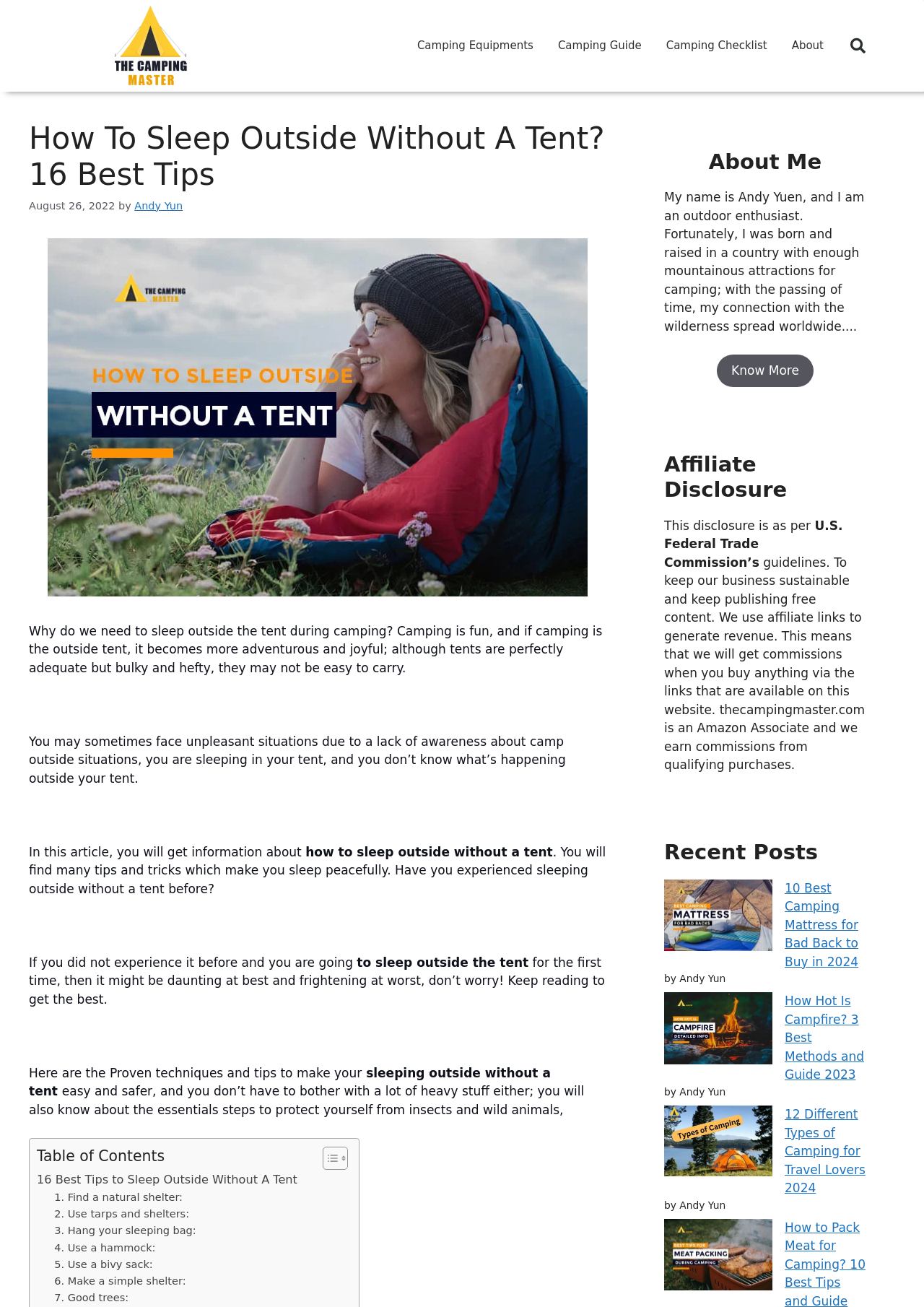Please identify the bounding box coordinates of the clickable area that will fulfill the following instruction: "Click the 'Camping Equipments' link". The coordinates should be in the format of four float numbers between 0 and 1, i.e., [left, top, right, bottom].

[0.438, 0.007, 0.591, 0.063]